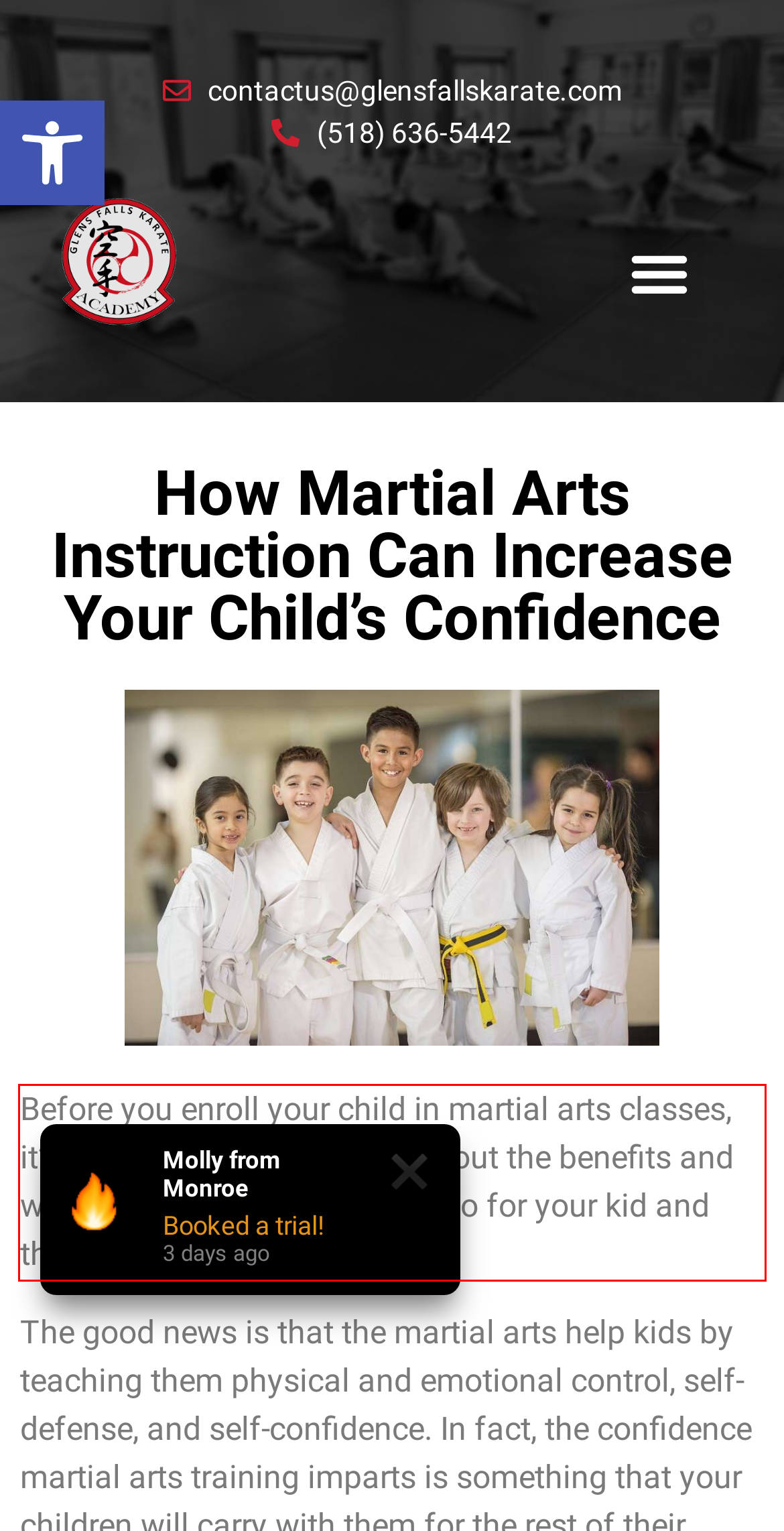You are given a webpage screenshot with a red bounding box around a UI element. Extract and generate the text inside this red bounding box.

Before you enroll your child in martial arts classes, it’s natural to ask questions about the benefits and what martial arts training will do for your kid and their self-esteem.